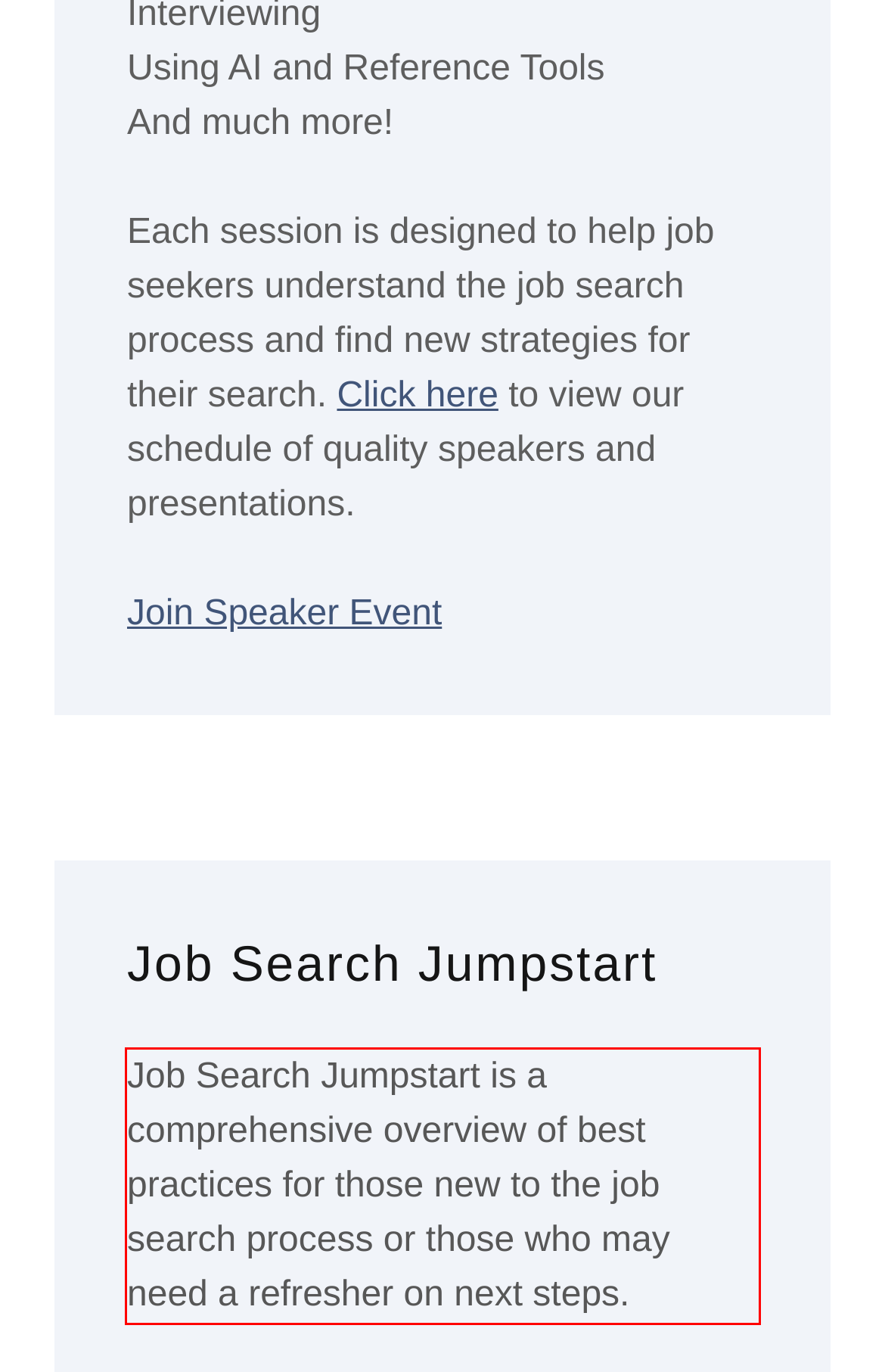There is a UI element on the webpage screenshot marked by a red bounding box. Extract and generate the text content from within this red box.

Job Search Jumpstart is a comprehensive overview of best practices for those new to the job search process or those who may need a refresher on next steps.